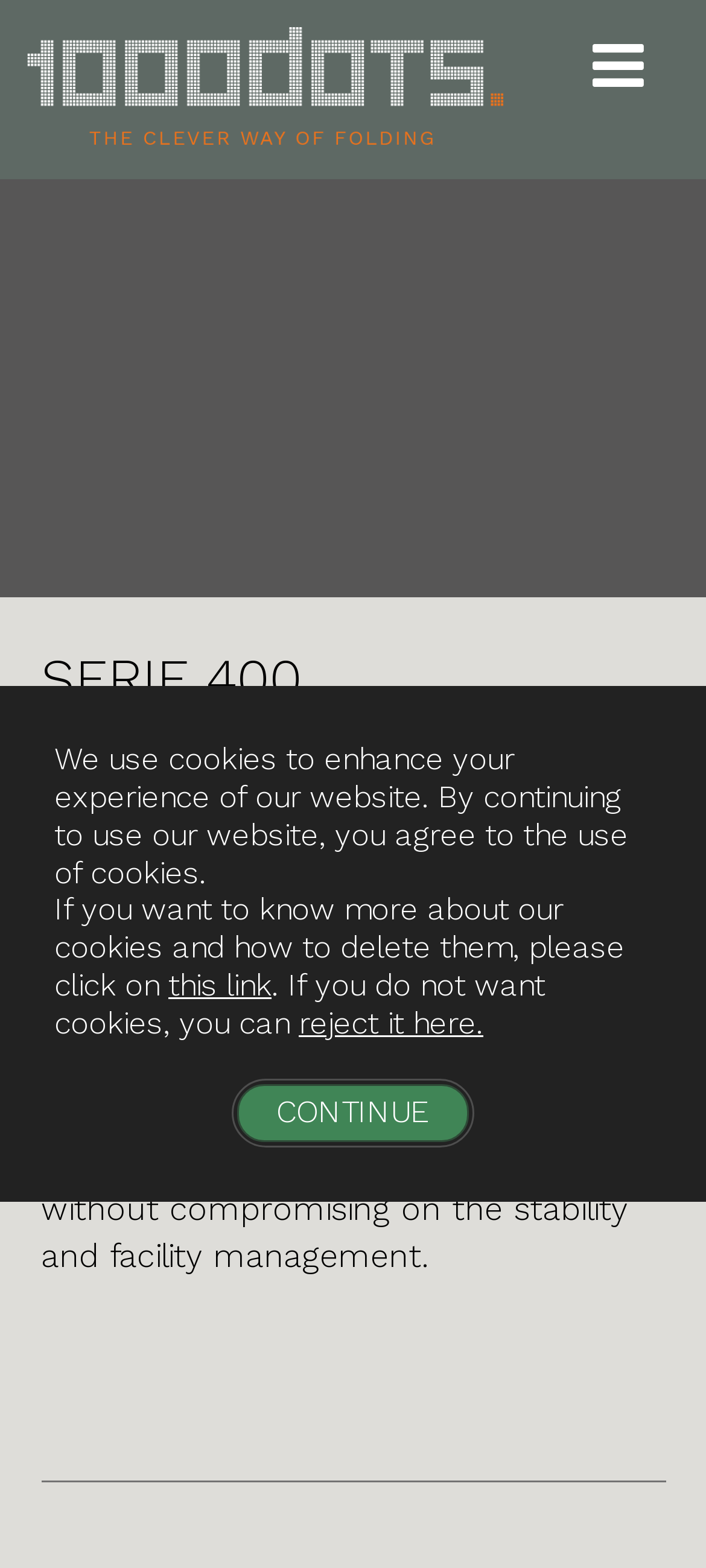What is the material of the folding table?
Please utilize the information in the image to give a detailed response to the question.

Although the webpage describes the folding table as 'Danish pre-assembled super flexible', it does not explicitly mention the material used to make the table.